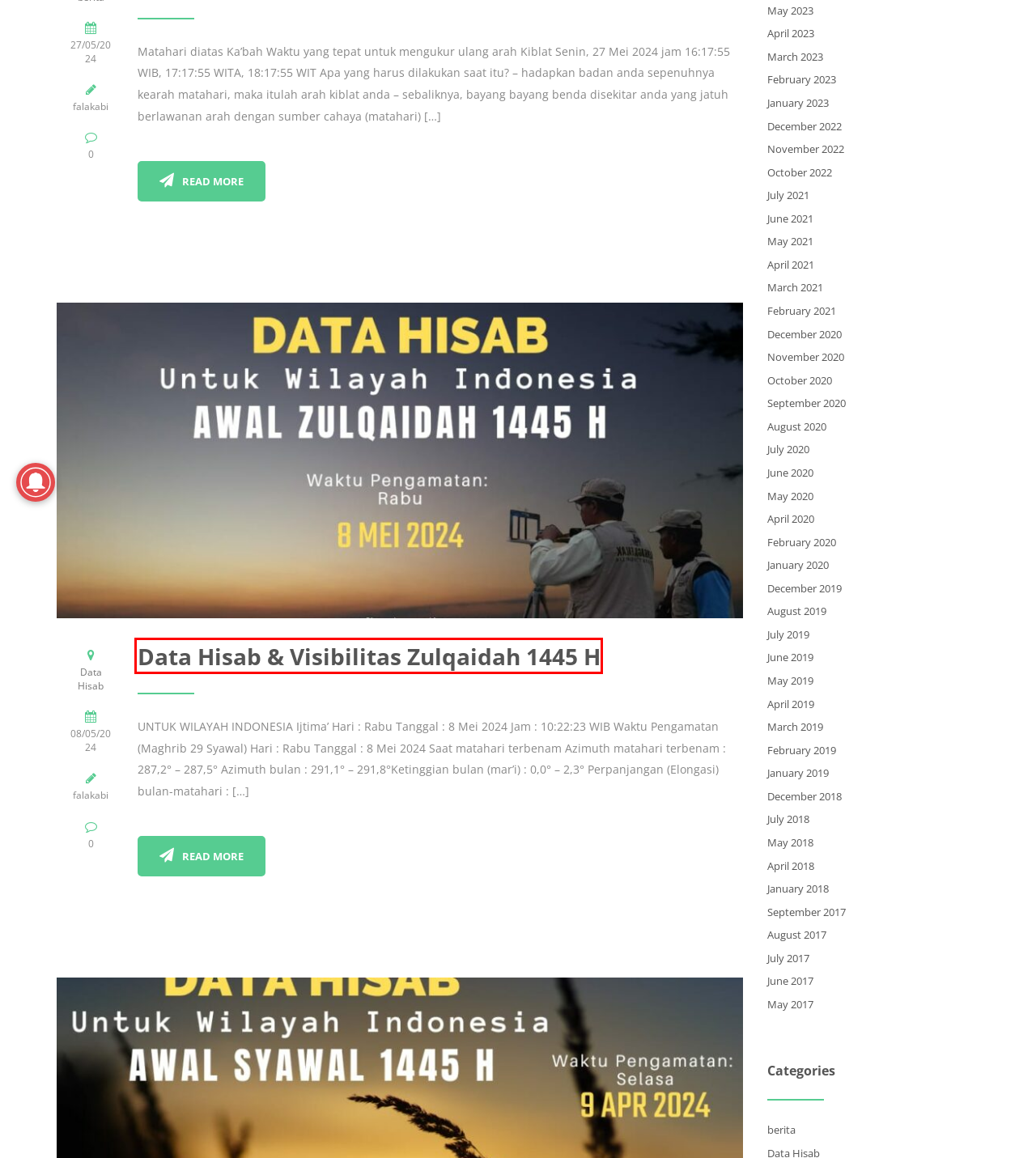Given a screenshot of a webpage with a red bounding box, please pick the webpage description that best fits the new webpage after clicking the element inside the bounding box. Here are the candidates:
A. May 2018 – Falak ABI
B. Data Hisab & Visibilitas Zulqaidah 1445 H – Falak ABI
C. February 2020 – Falak ABI
D. May 2020 – Falak ABI
E. August 2017 – Falak ABI
F. June 2017 – Falak ABI
G. December 2020 – Falak ABI
H. July 2020 – Falak ABI

B